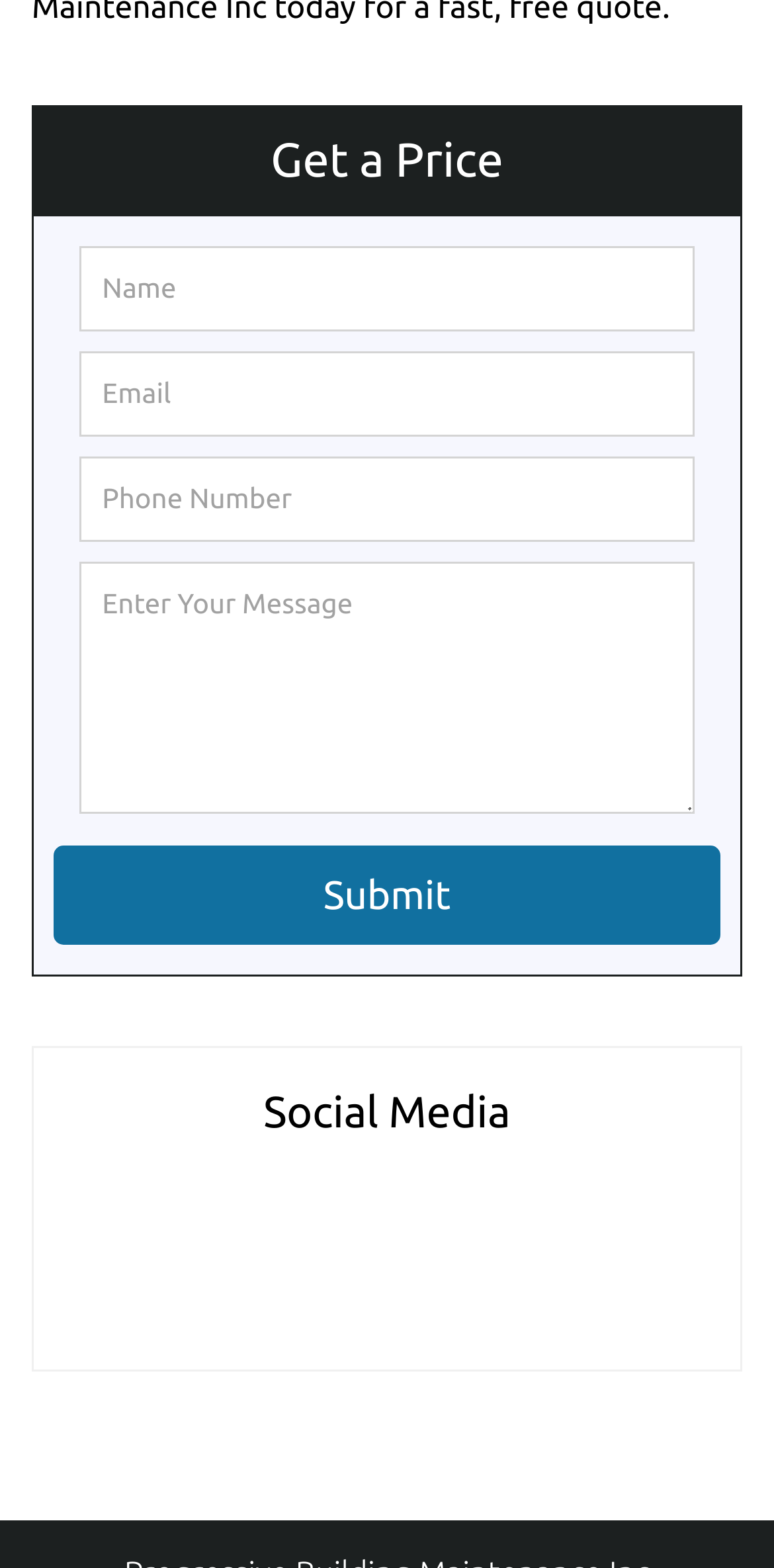Determine the bounding box coordinates of the clickable region to execute the instruction: "Type your message". The coordinates should be four float numbers between 0 and 1, denoted as [left, top, right, bottom].

[0.104, 0.358, 0.896, 0.519]